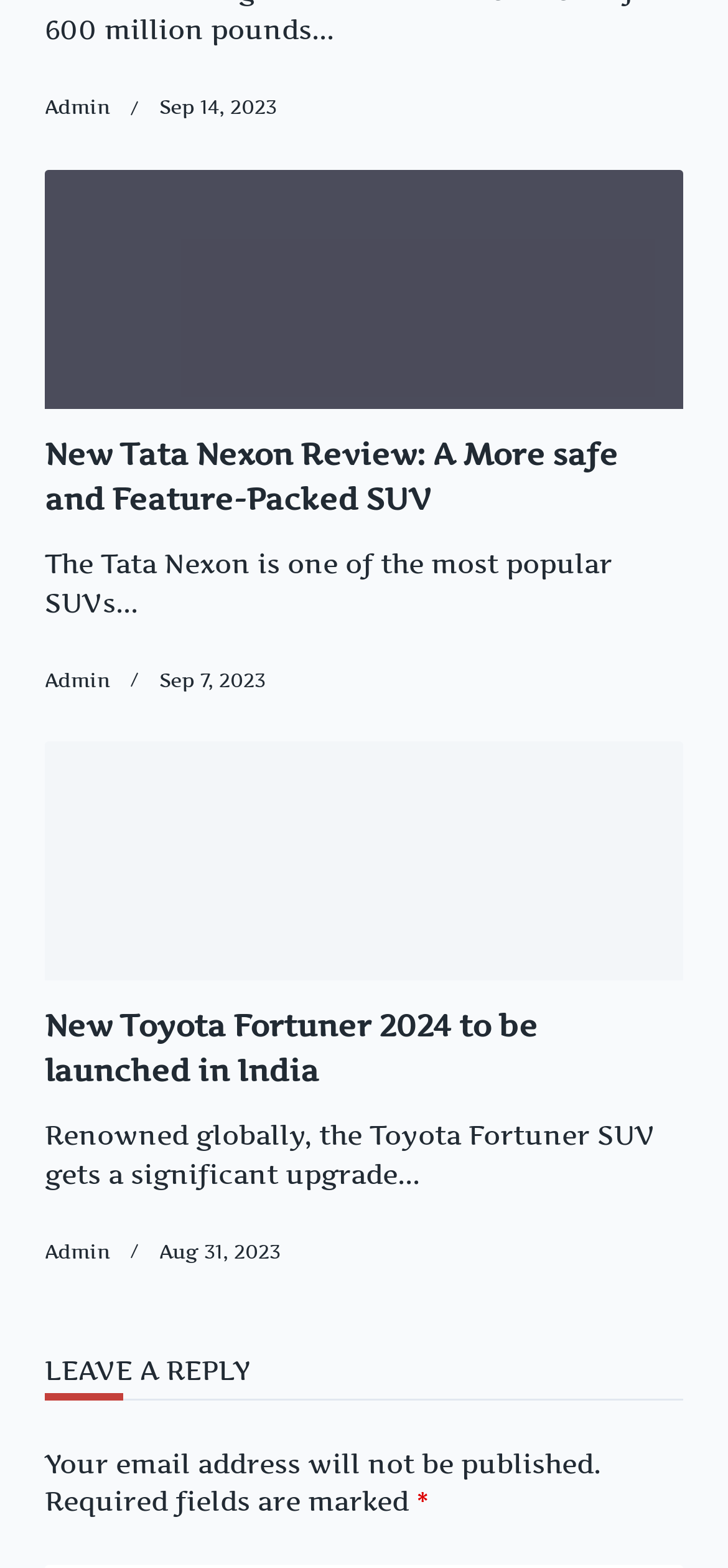Identify the coordinates of the bounding box for the element that must be clicked to accomplish the instruction: "Read the article about New Tata Nexon Review".

[0.062, 0.275, 0.938, 0.332]